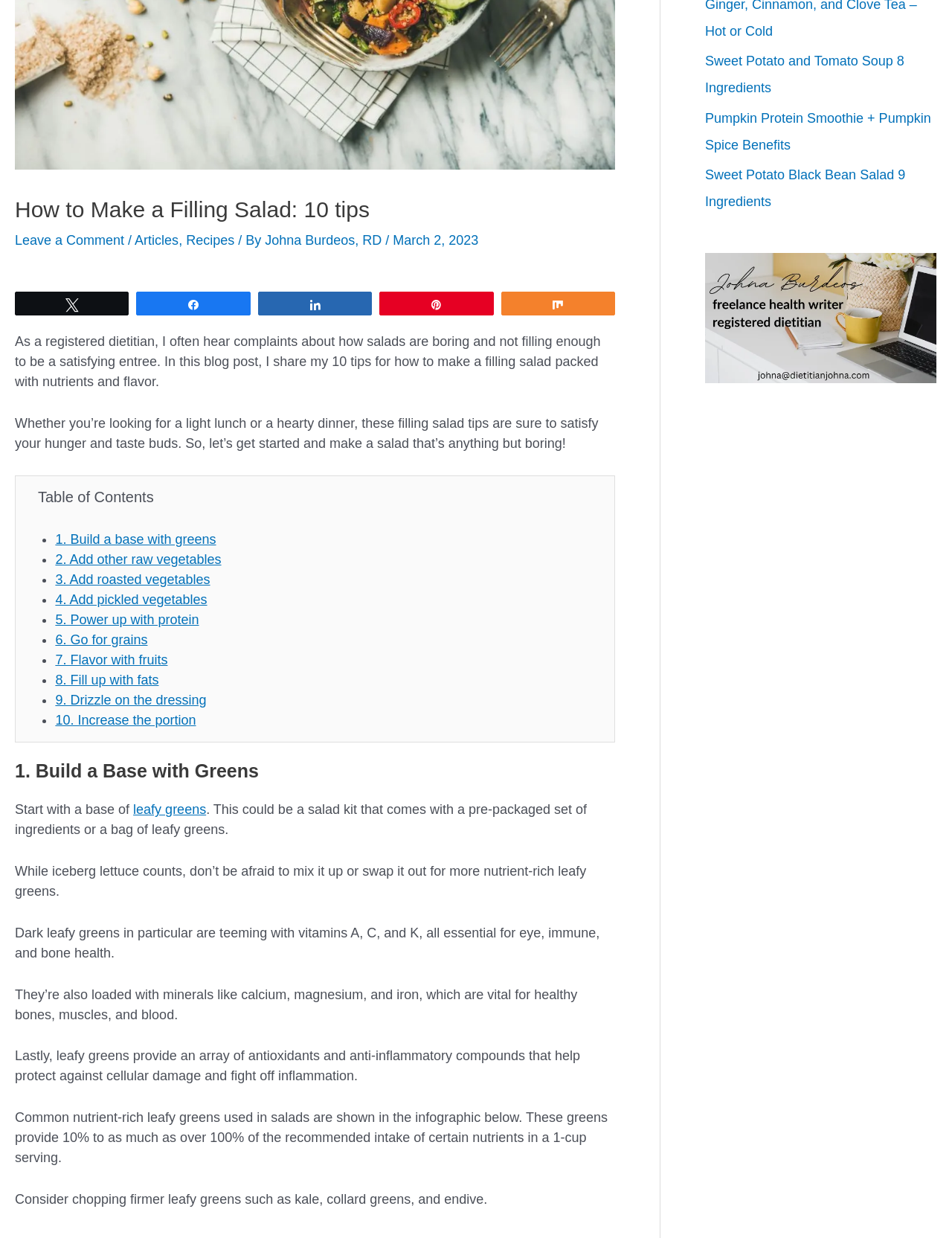Return the bounding box coordinates of the UI element that corresponds to this description: "7. Flavor with fruits". The coordinates must be given as four float numbers in the range of 0 and 1, [left, top, right, bottom].

[0.058, 0.527, 0.176, 0.539]